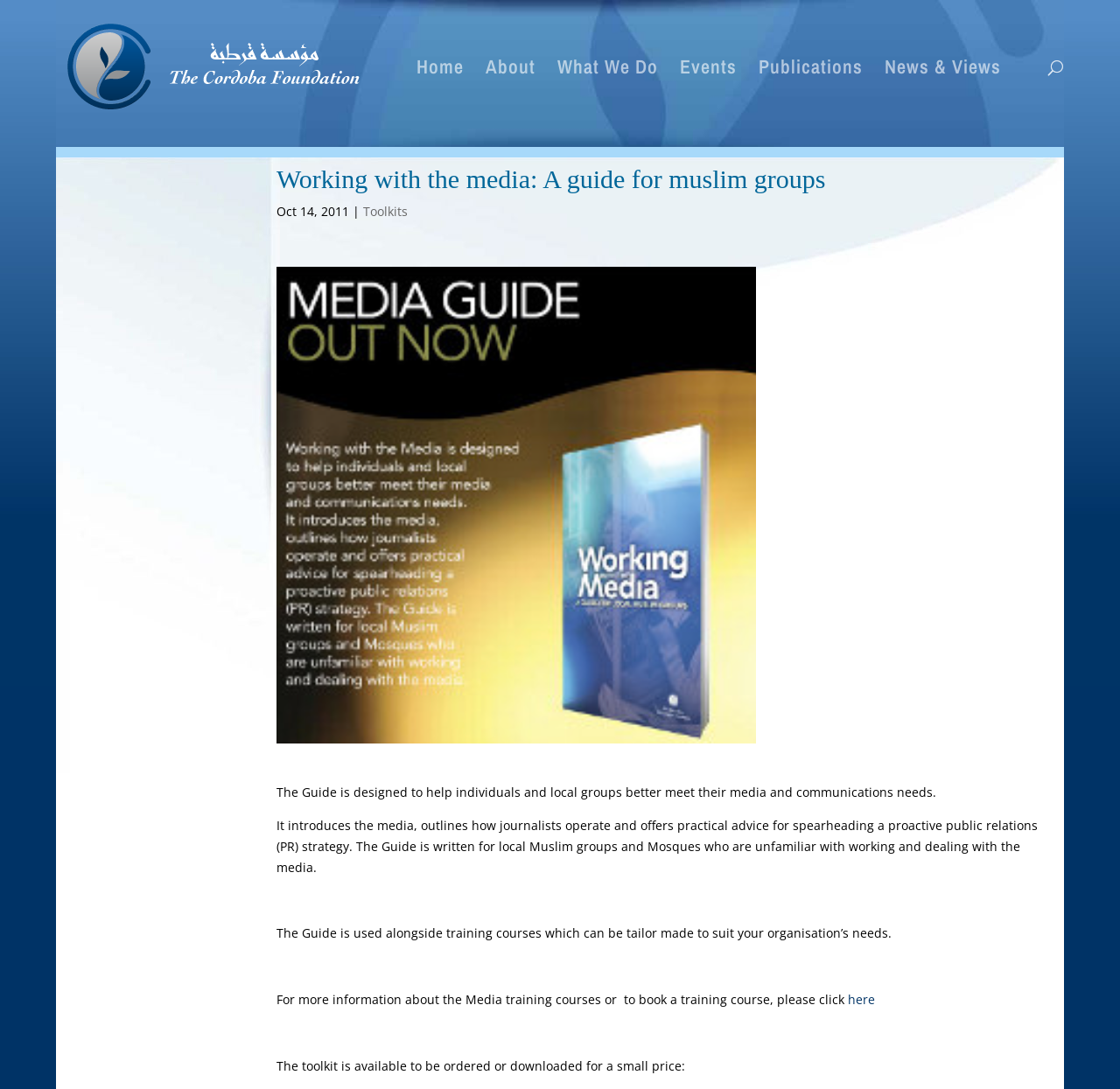What is the name of the organization?
Answer with a single word or short phrase according to what you see in the image.

The Cordoba Foundation